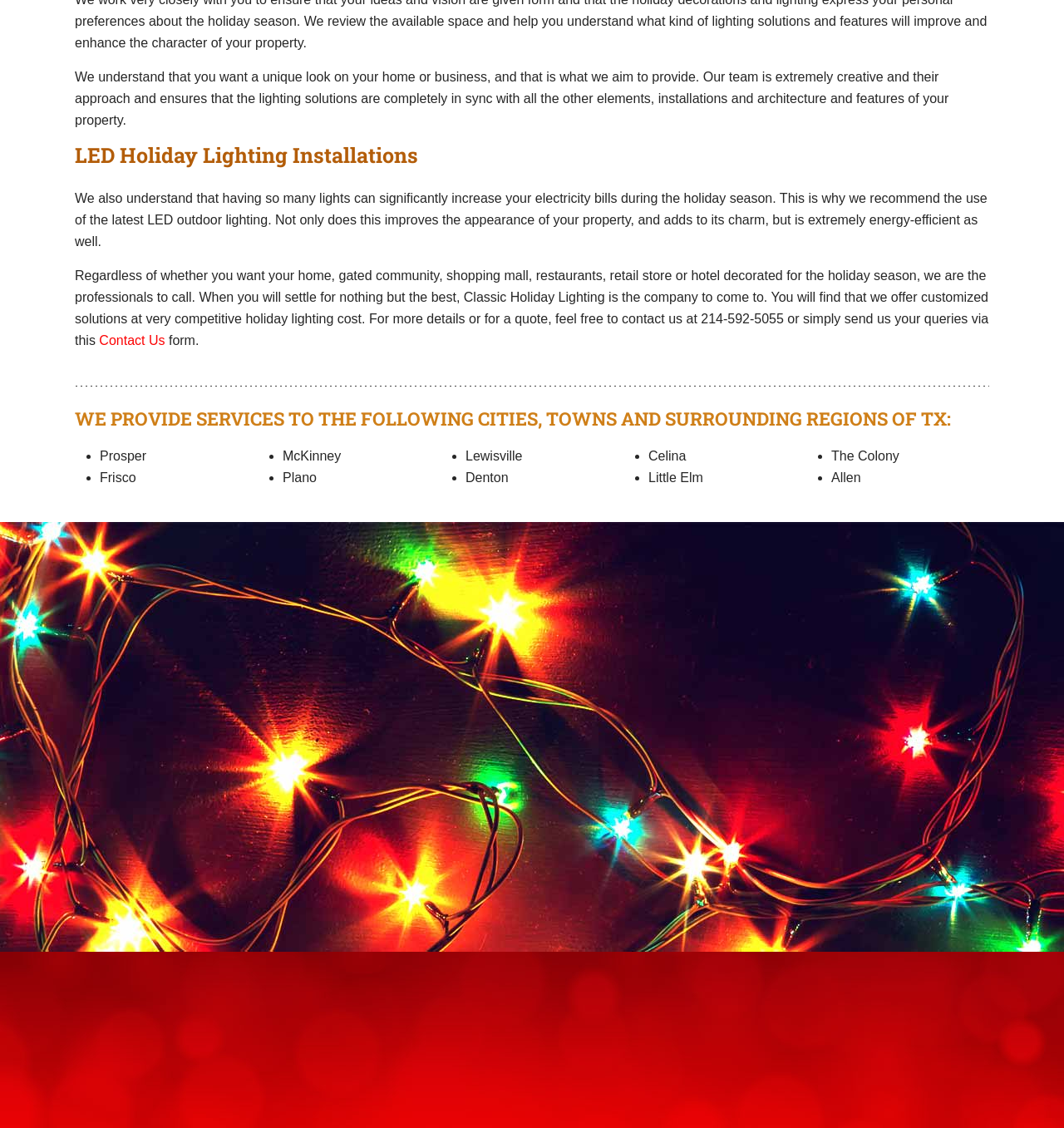Please identify the bounding box coordinates of the element that needs to be clicked to perform the following instruction: "Click Classic Holiday Lighting".

[0.706, 0.921, 0.919, 0.933]